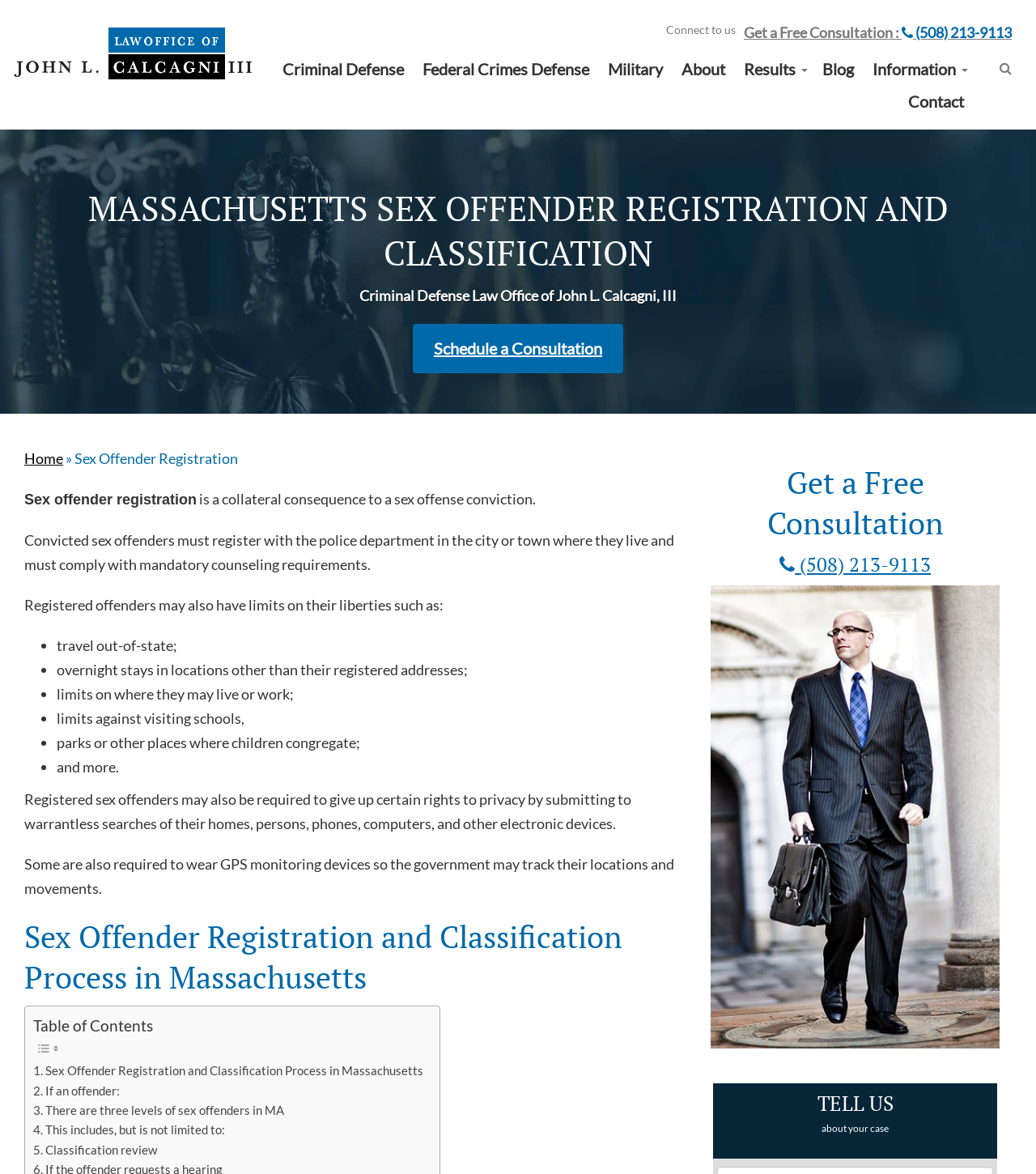What is the phone number to get a free consultation?
Please use the image to provide an in-depth answer to the question.

I found the phone number by looking at the link 'Get a Free Consultation : (508) 213-9113' and the heading 'Get a Free Consultation' which is associated with the phone number.